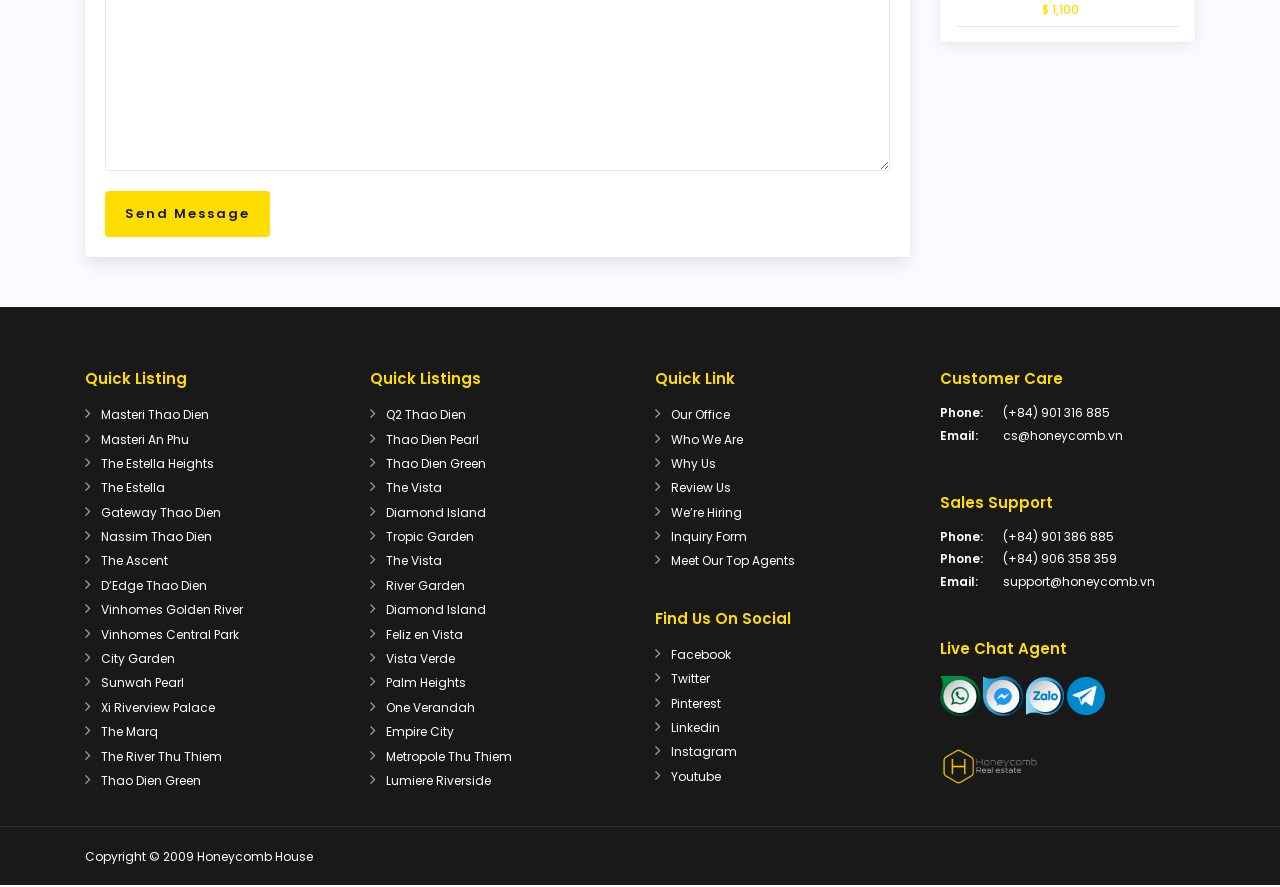How many social media platforms are listed under 'Find Us On Social'?
Look at the image and answer with only one word or phrase.

6